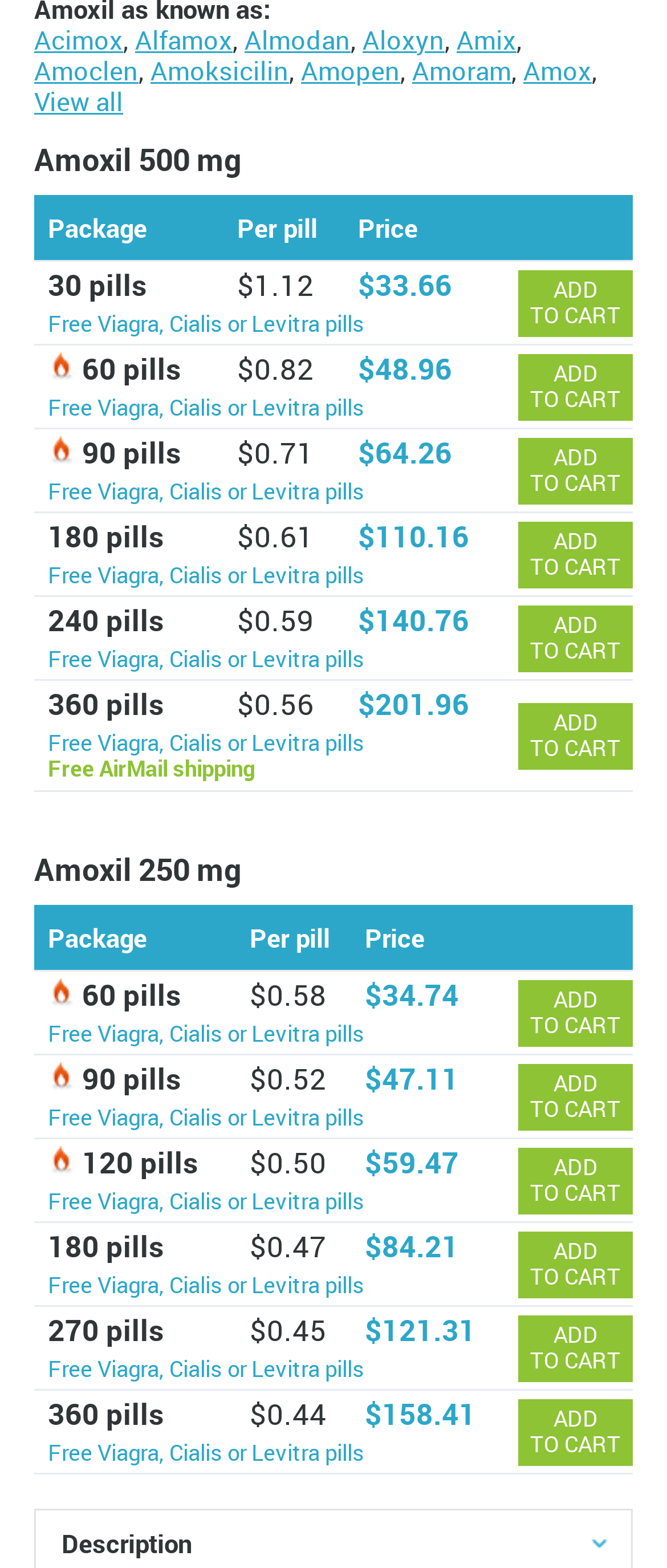What is the function of the 'View all' link?
Answer the question based on the image using a single word or a brief phrase.

To view all brands